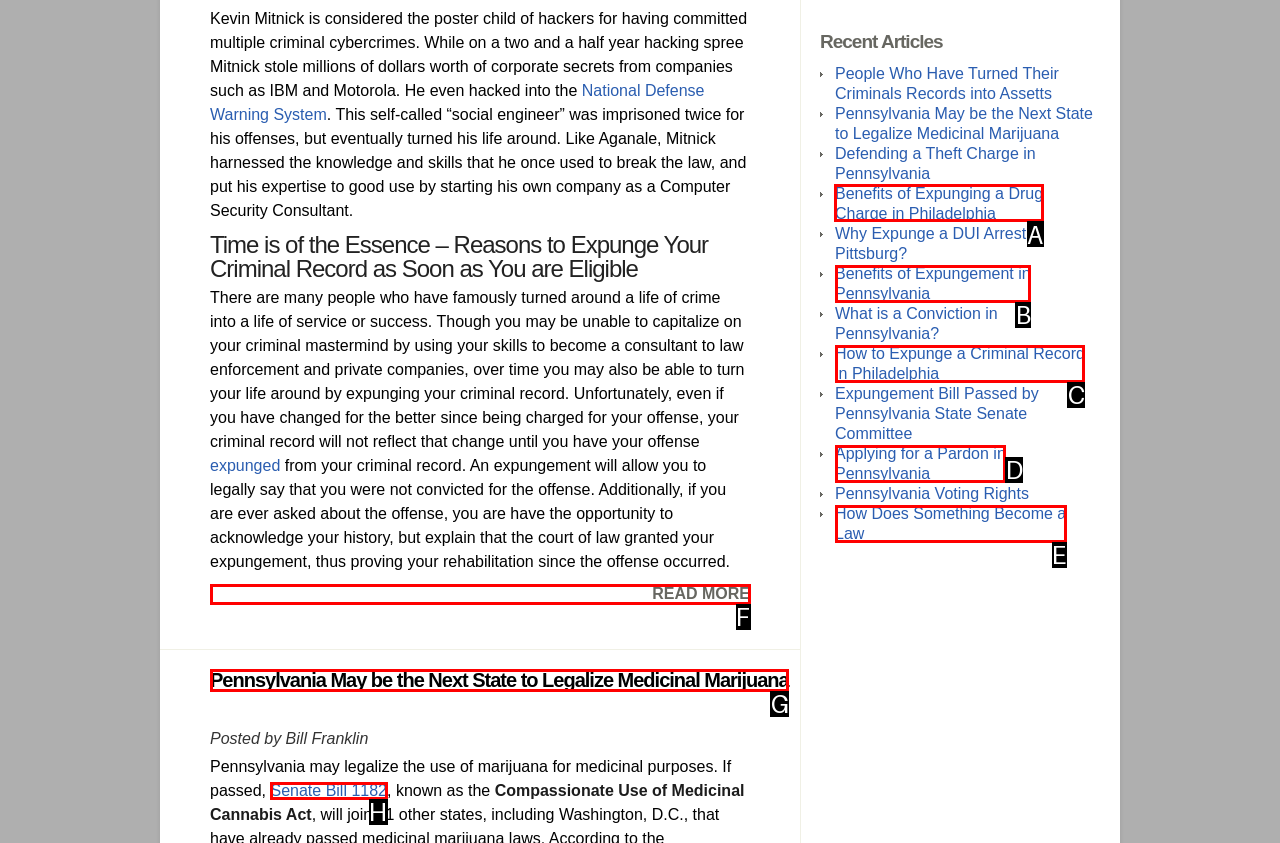Choose the HTML element that needs to be clicked for the given task: Explore the benefits of expunging a drug charge in Philadelphia Respond by giving the letter of the chosen option.

A